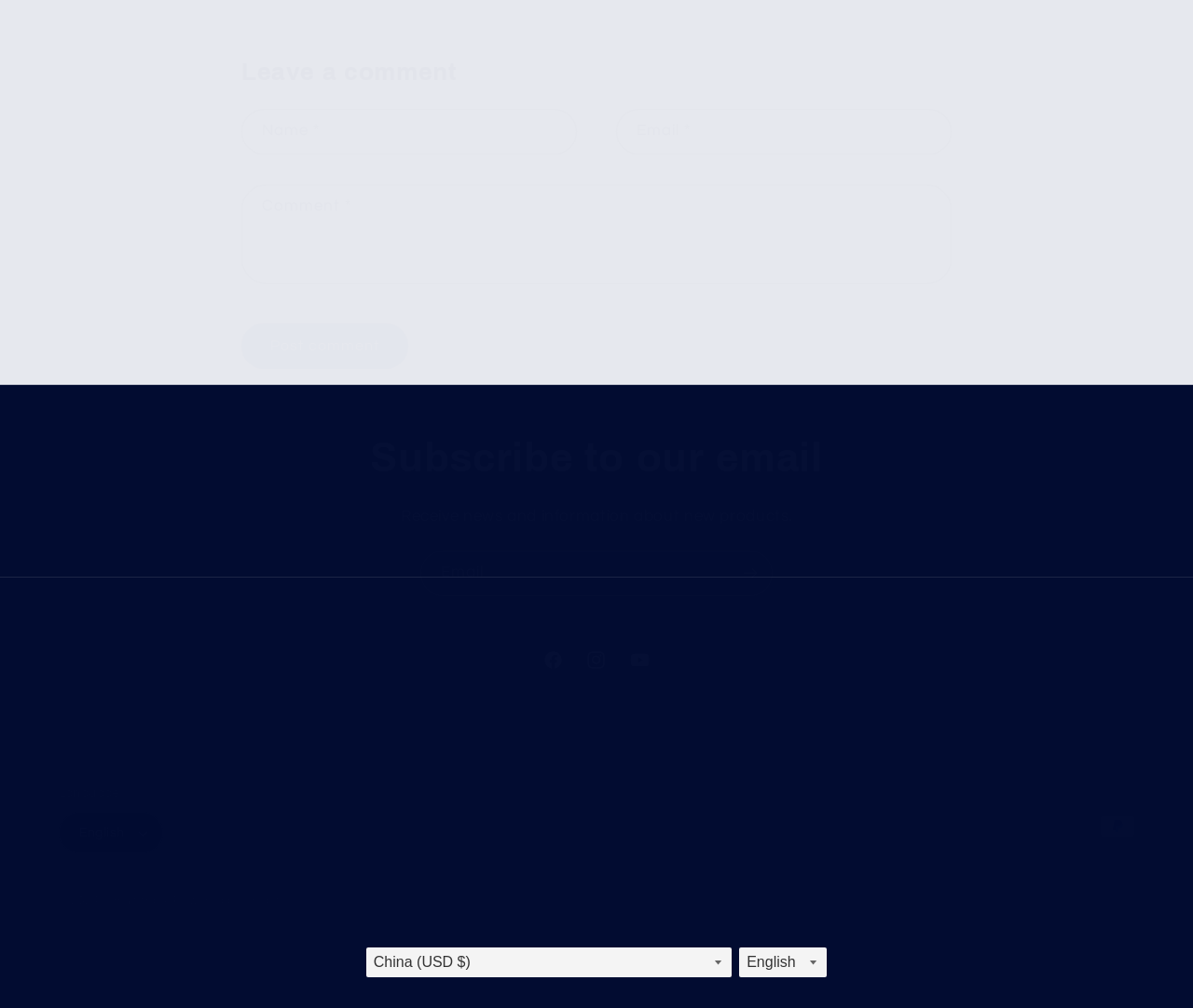Bounding box coordinates should be provided in the format (top-left x, top-left y, bottom-right x, bottom-right y) with all values between 0 and 1. Identify the bounding box for this UI element: Powered by Shopify

[0.145, 0.888, 0.24, 0.898]